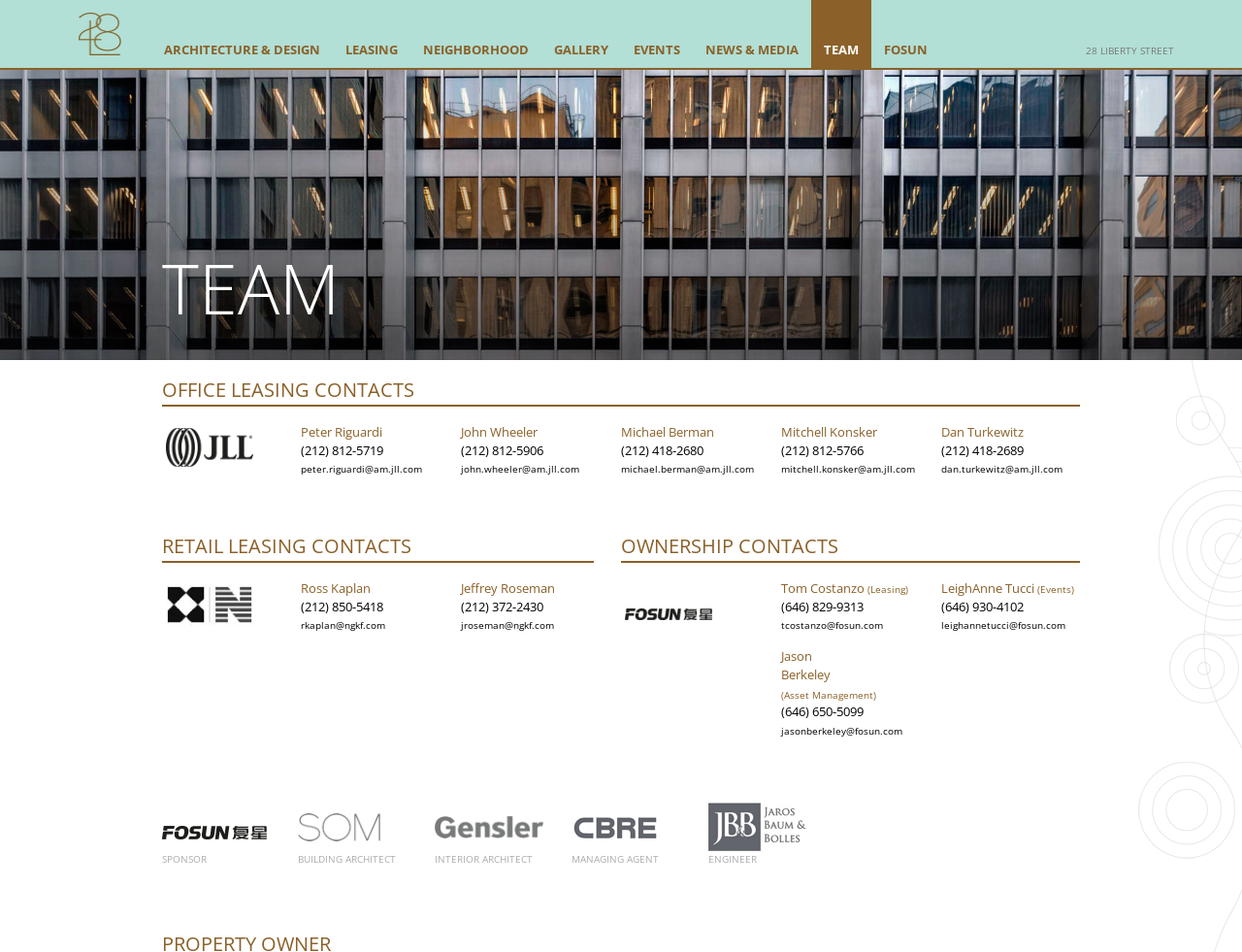Locate the UI element described by parent_node: ARCHITECTURE & DESIGN in the provided webpage screenshot. Return the bounding box coordinates in the format (top-left x, top-left y, bottom-right x, bottom-right y), ensuring all values are between 0 and 1.

[0.063, 0.013, 0.098, 0.058]